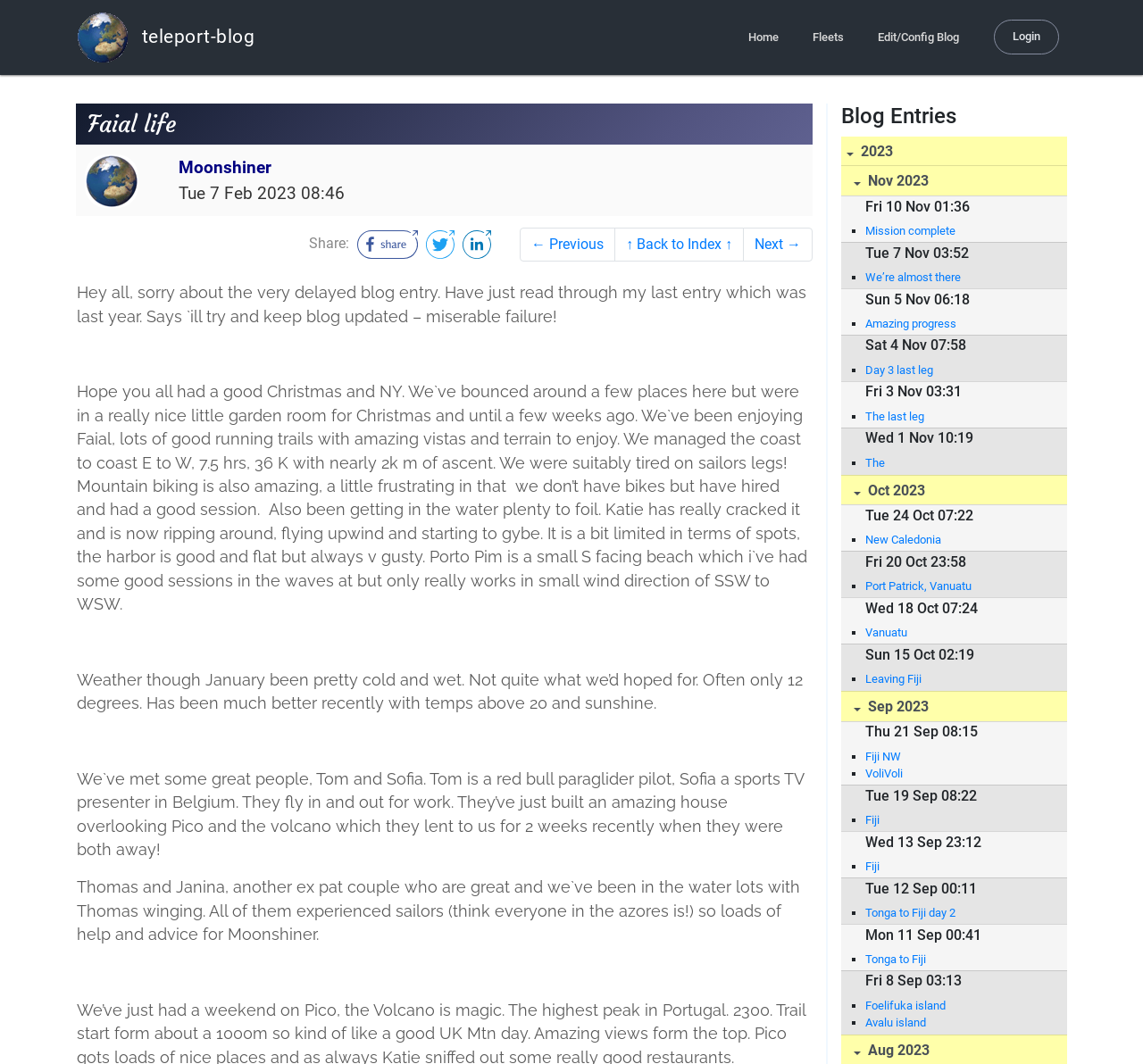Locate the bounding box coordinates of the element's region that should be clicked to carry out the following instruction: "Click on the 'Home' link". The coordinates need to be four float numbers between 0 and 1, i.e., [left, top, right, bottom].

[0.647, 0.0, 0.689, 0.07]